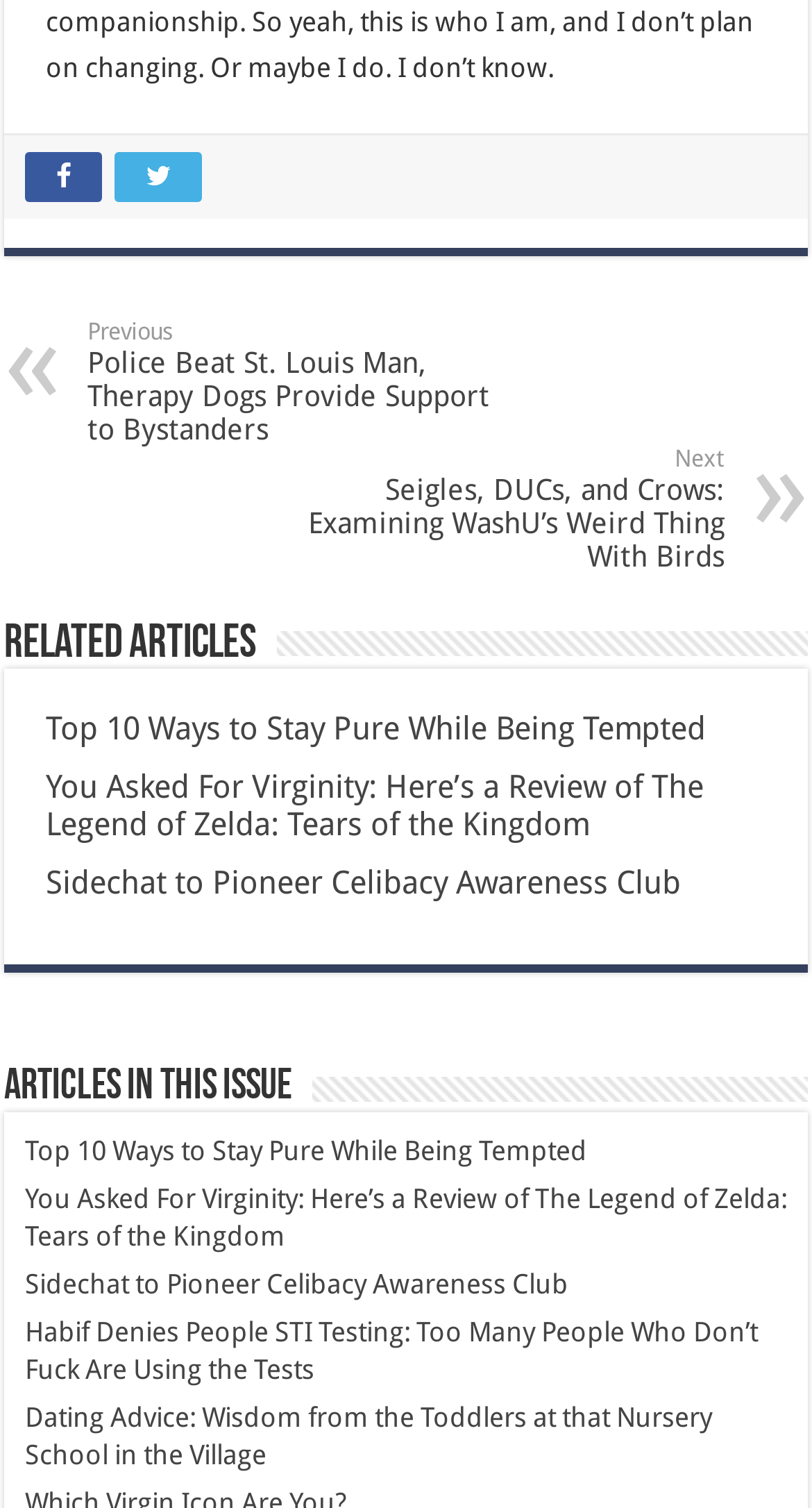How many navigation links are there at the top?
Answer the question with a single word or phrase by looking at the picture.

2